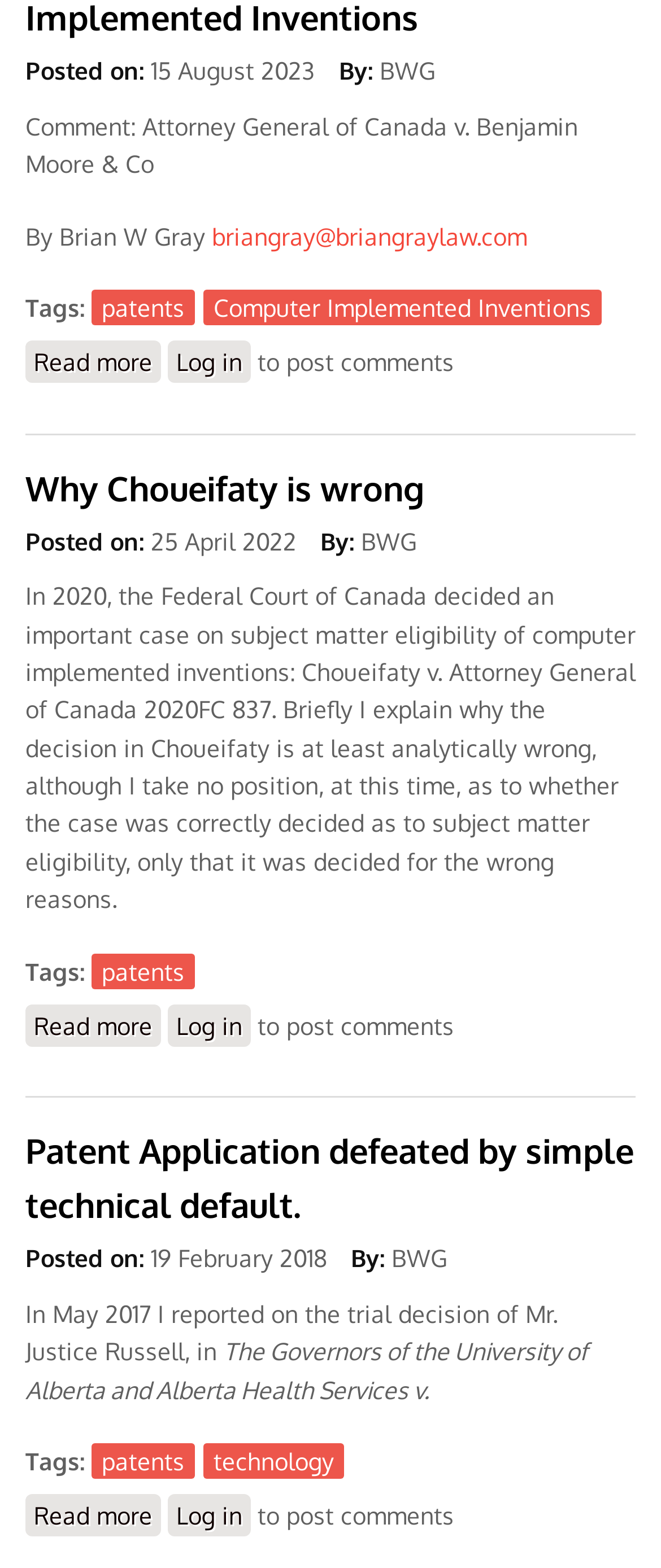Could you find the bounding box coordinates of the clickable area to complete this instruction: "Read more about Benjamin Moore- Computer Implemented Inventions"?

[0.038, 0.218, 0.244, 0.245]